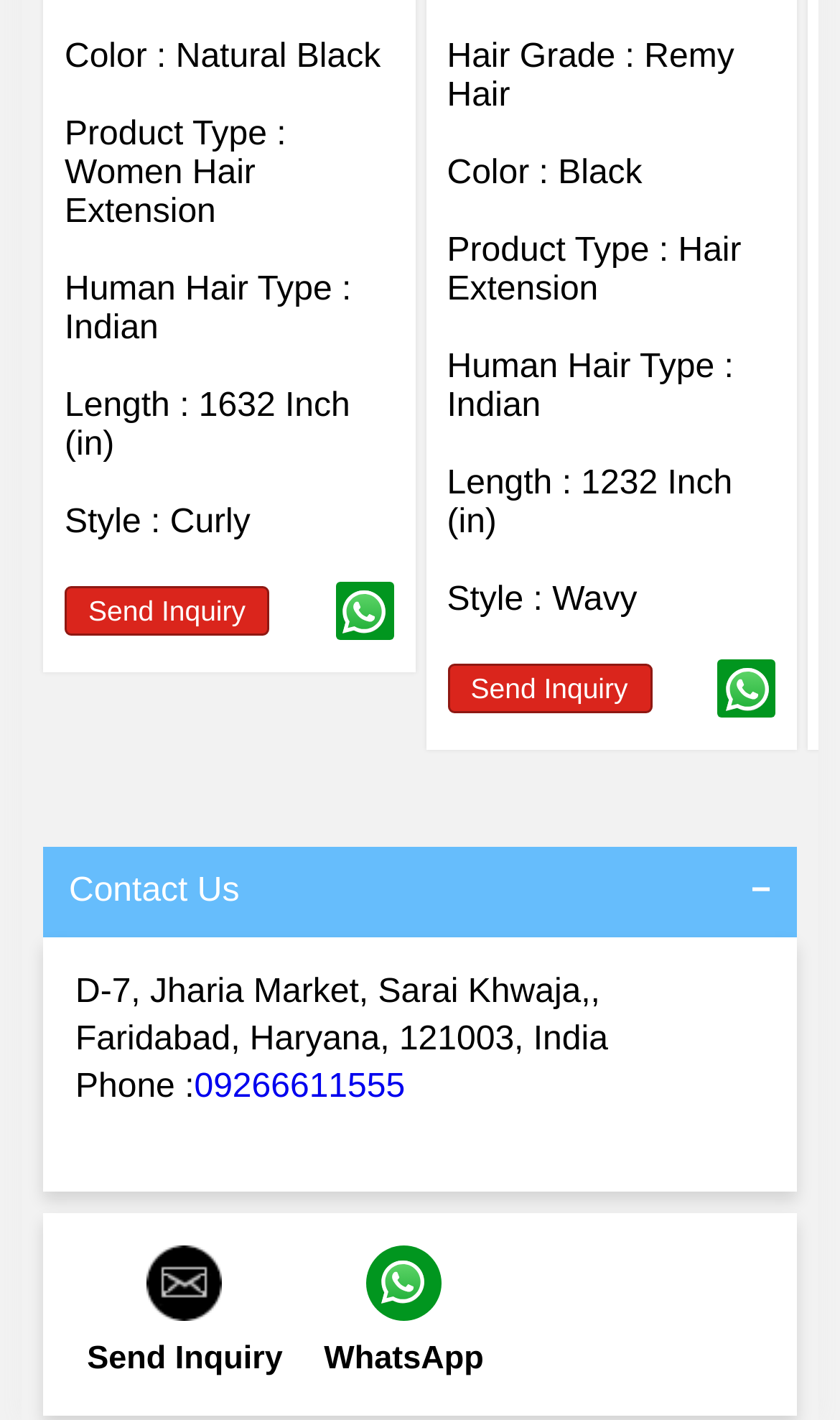What is the human hair type of both products?
Identify the answer in the screenshot and reply with a single word or phrase.

Indian